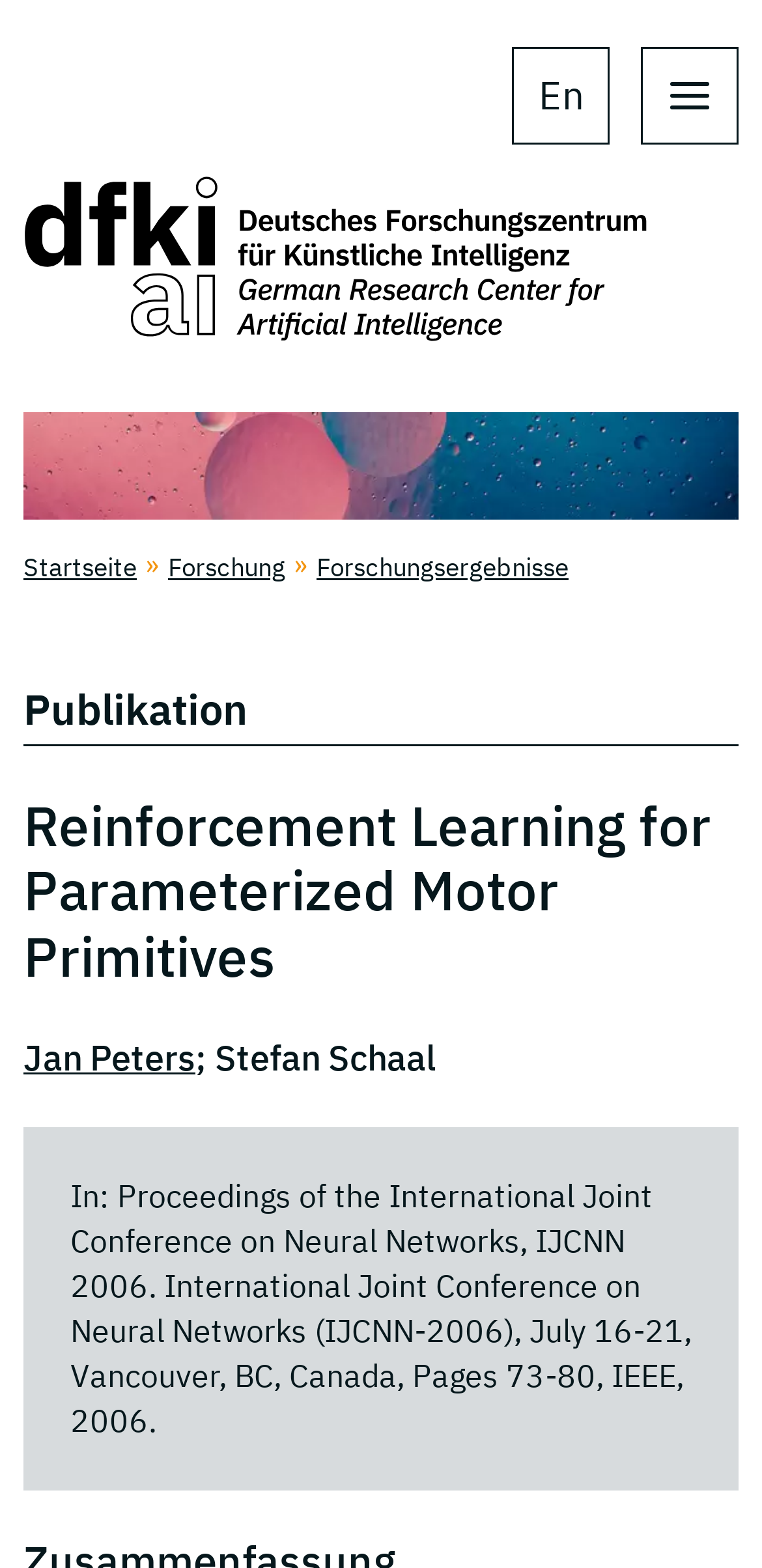What is the page range of the publication?
Please provide a comprehensive answer based on the details in the screenshot.

I found the page range by reading the text at the bottom of the page, which describes the publication details, including the page range.